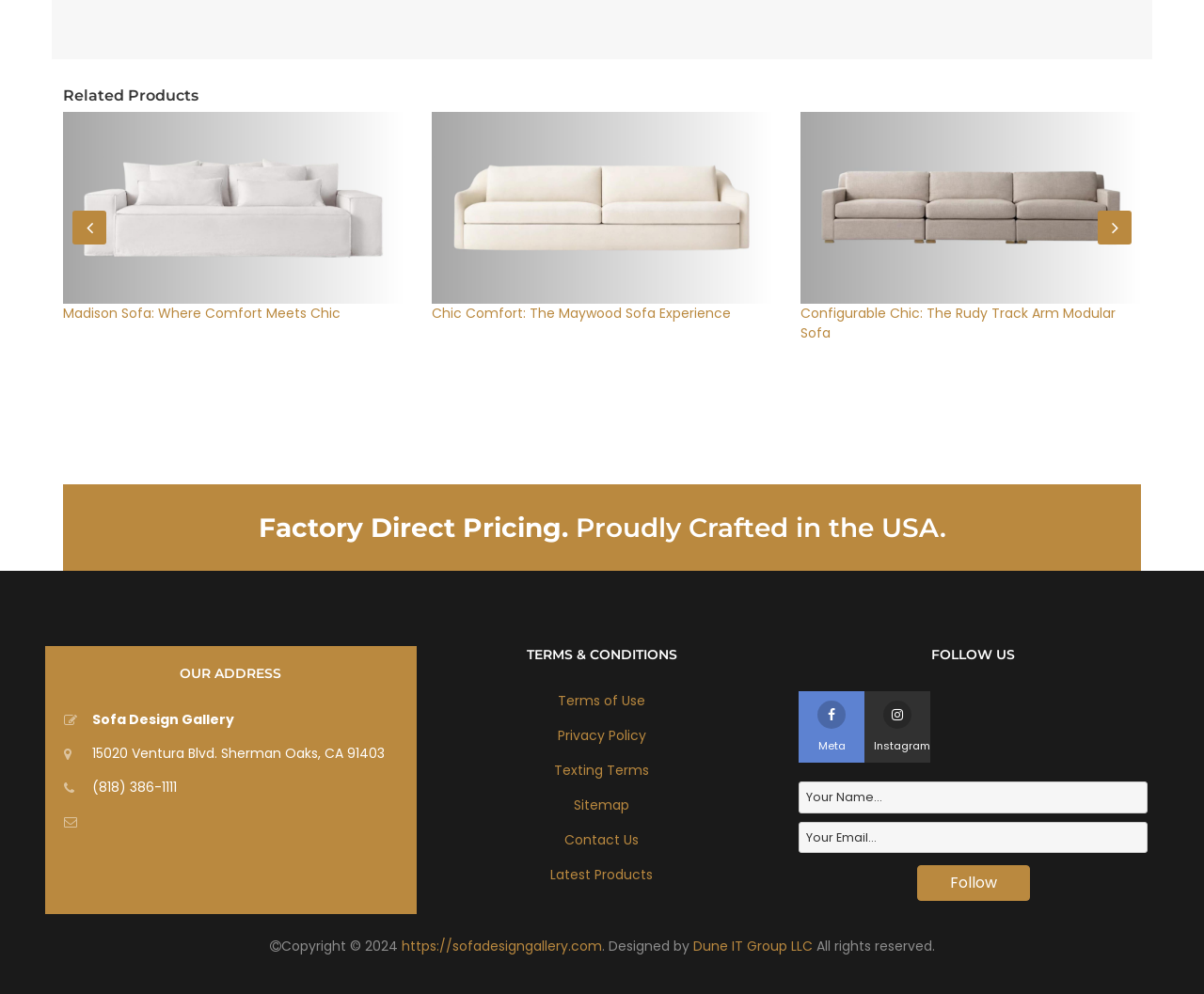Identify the bounding box for the UI element described as: "Terms of Use". Ensure the coordinates are four float numbers between 0 and 1, formatted as [left, top, right, bottom].

[0.464, 0.695, 0.536, 0.714]